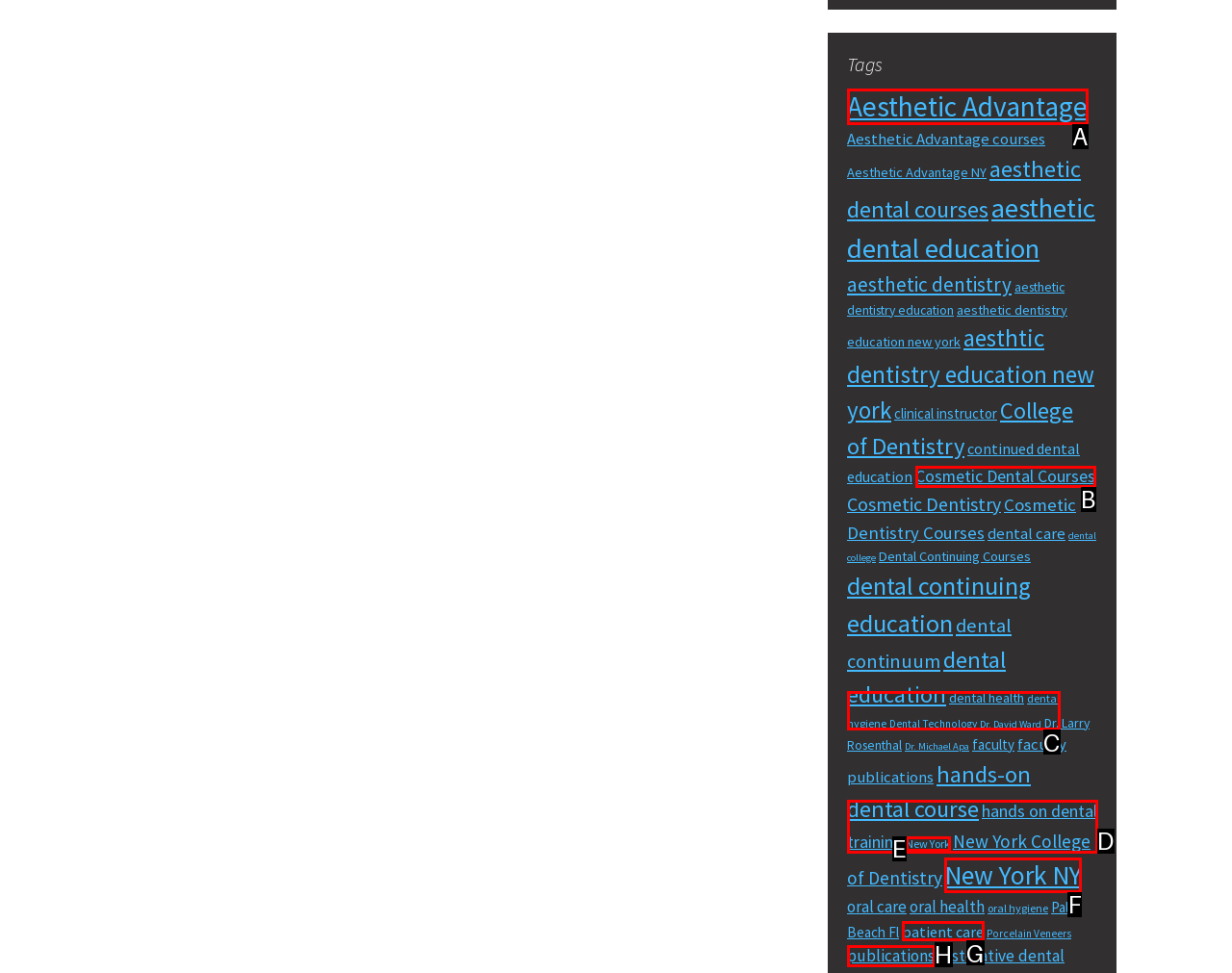Tell me which one HTML element I should click to complete the following task: Subscribe to the newsletter Answer with the option's letter from the given choices directly.

None